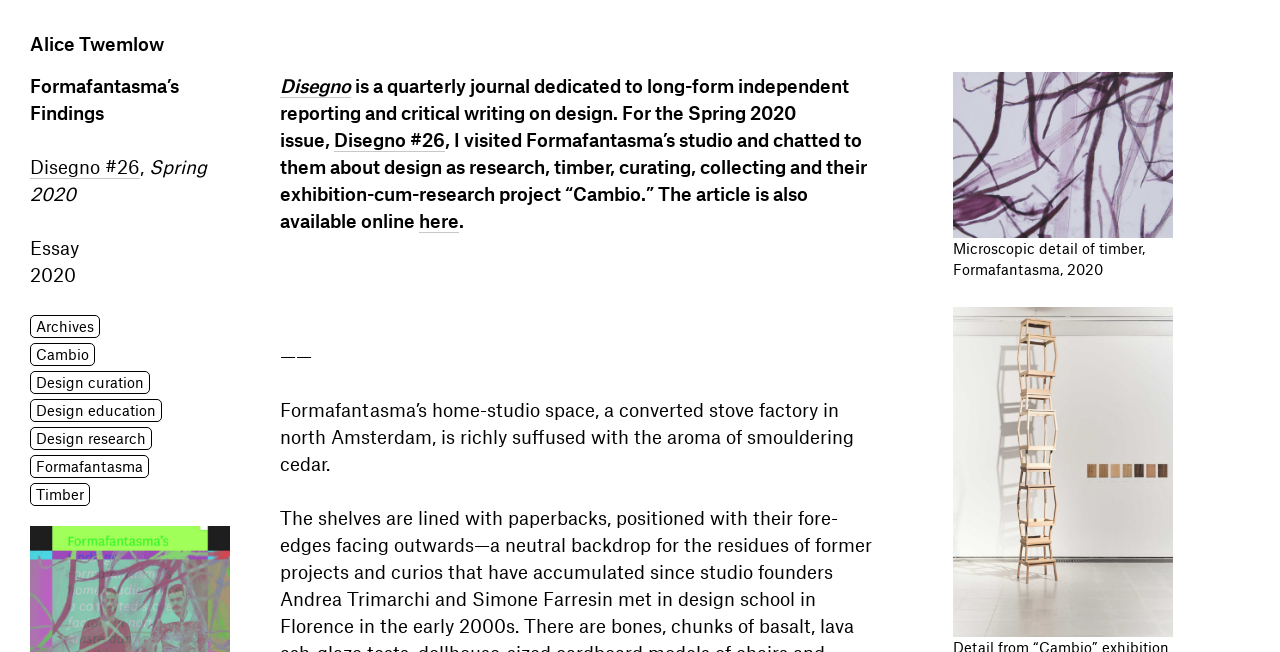What is the location of Formafantasma's home-studio space?
Provide a detailed and well-explained answer to the question.

I found the answer by looking at the text 'Formafantasma’s home-studio space, a converted stove factory in north Amsterdam, is richly suffused with the aroma of smouldering cedar.' which indicates that the location of Formafantasma's home-studio space is north Amsterdam.